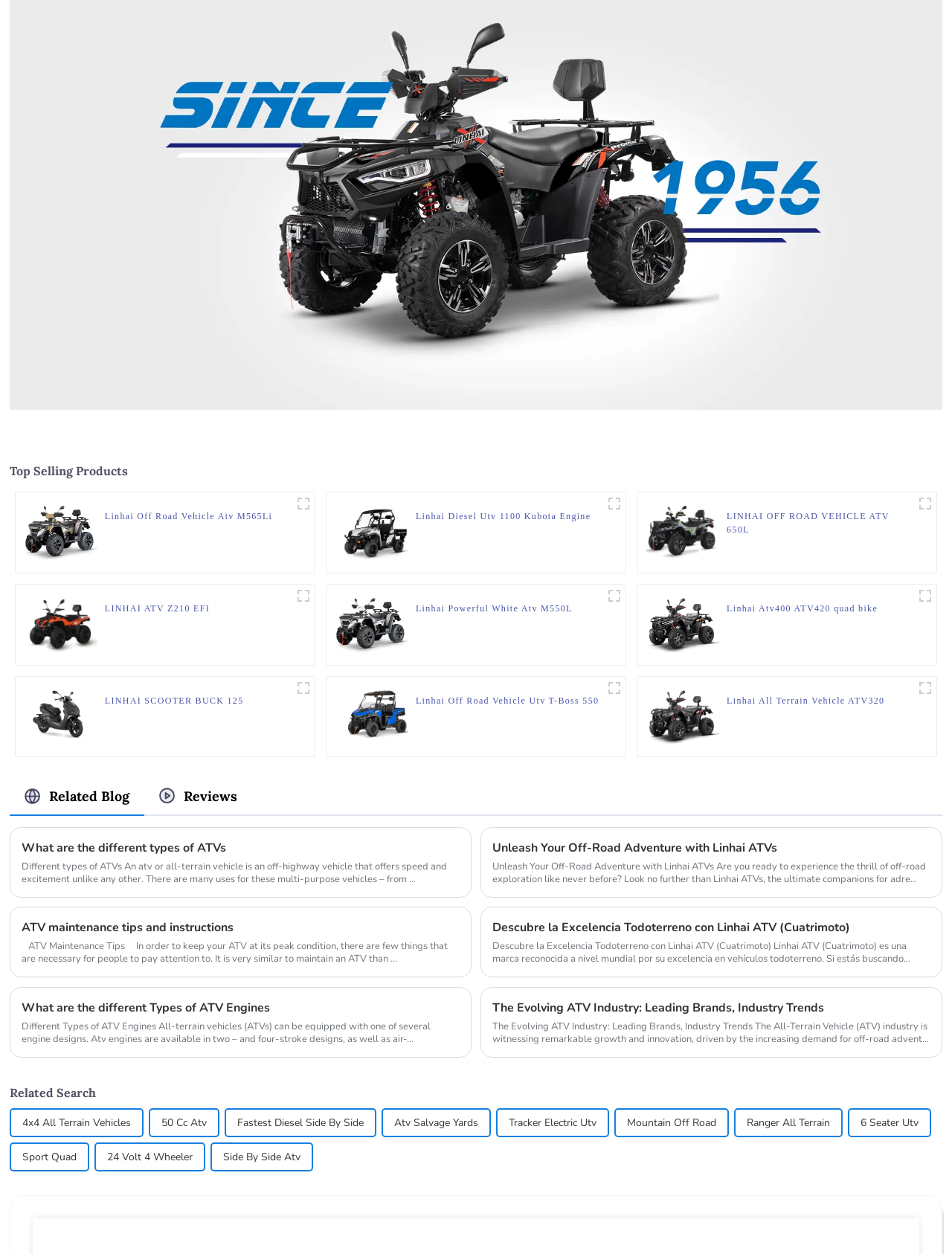Identify the bounding box coordinates of the HTML element based on this description: "title="M565Li WHITE"".

[0.634, 0.466, 0.657, 0.484]